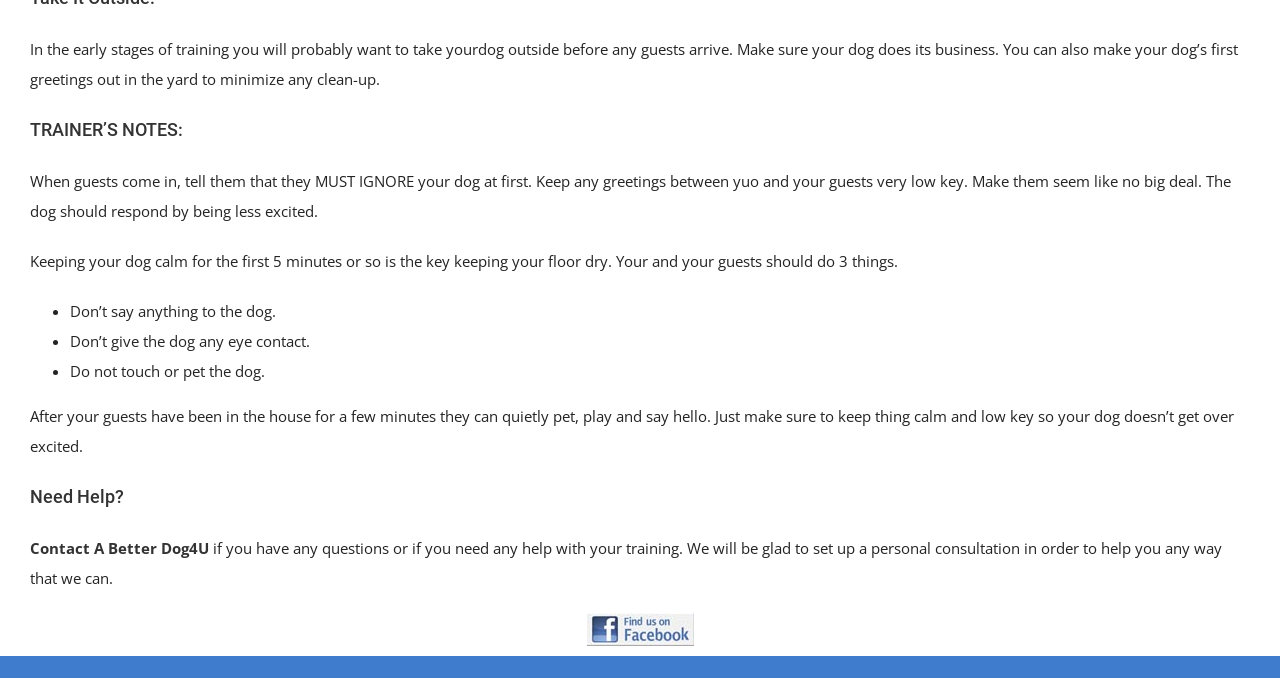What should guests do when they first arrive?
Provide a fully detailed and comprehensive answer to the question.

The text instructs guests to ignore the dog when they first arrive, as part of the training process to keep the dog calm and prevent excitement.